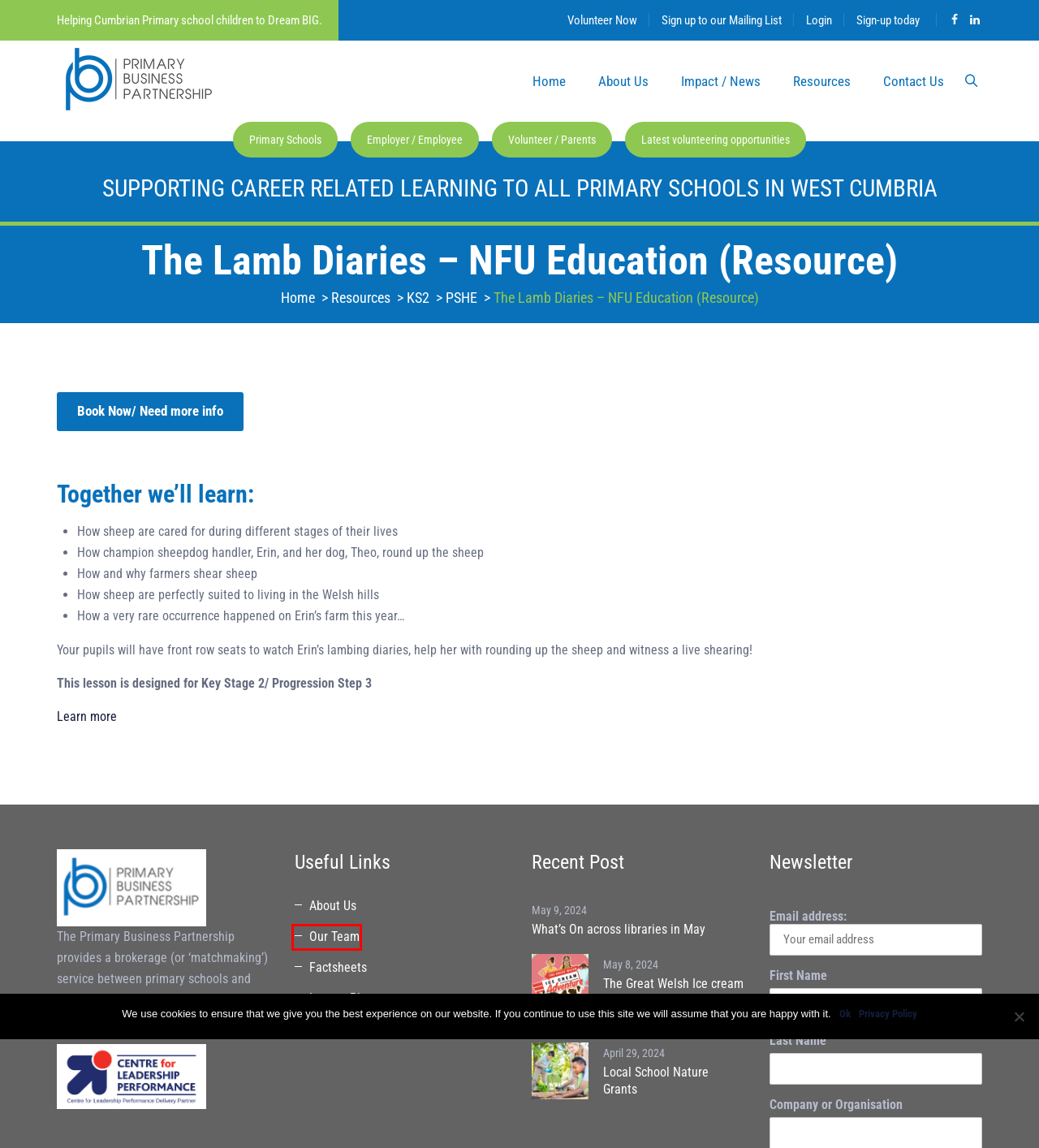Look at the screenshot of a webpage, where a red bounding box highlights an element. Select the best description that matches the new webpage after clicking the highlighted element. Here are the candidates:
A. What’s On across libraries in May – Primary Business Partnership
B. Our Team – Primary Business Partnership
C. Primary Business Partnership – Supporting career-related learning
D. Latest volunteering opportunities – Primary Business Partnership
E. KS2 – Primary Business Partnership
F. My account - Centre for Leadership Performance
G. Centre for Leadership Performance
H. About Us – Primary Business Partnership

B